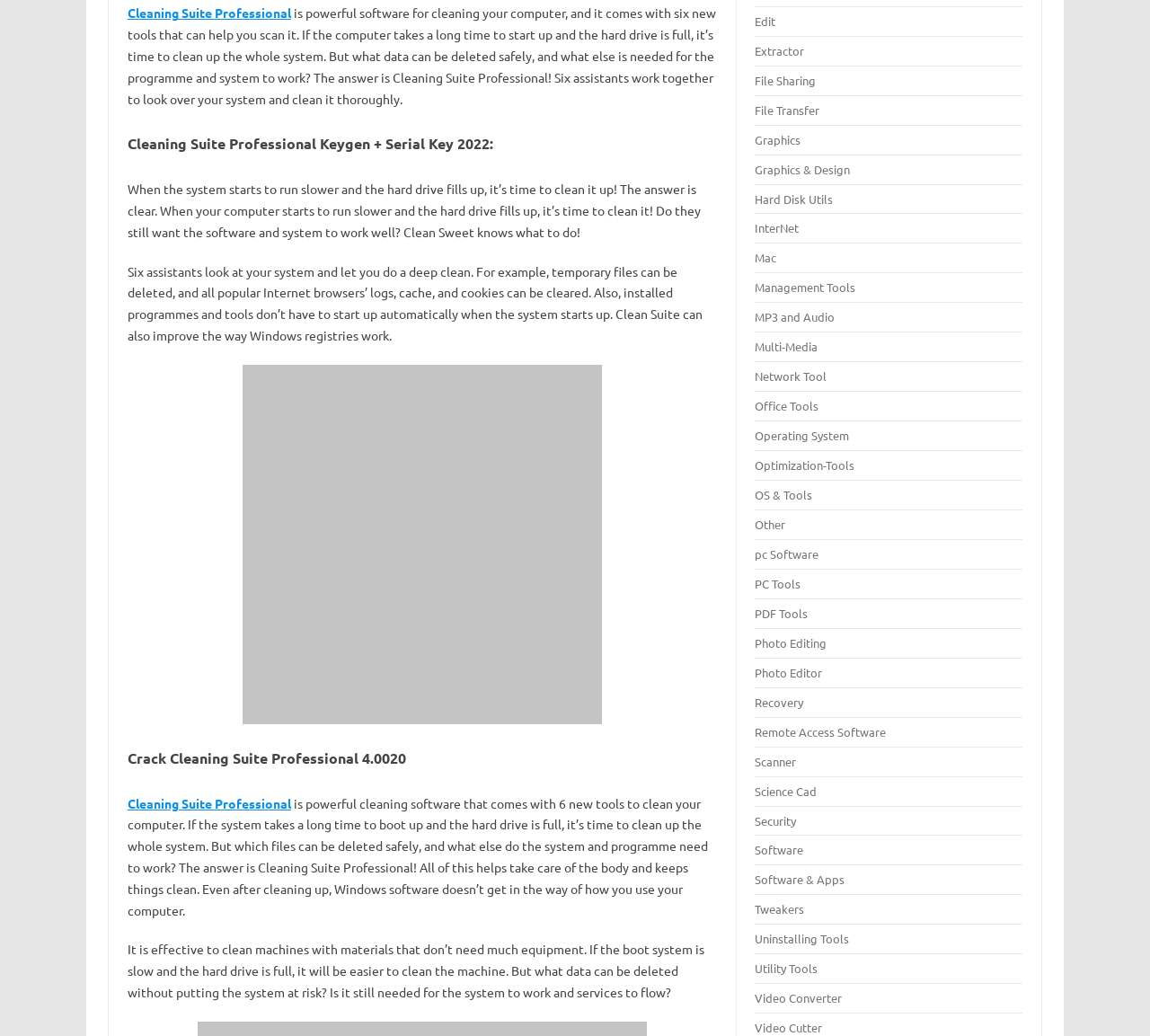Kindly provide the bounding box coordinates of the section you need to click on to fulfill the given instruction: "Click on 'Video Converter'".

[0.657, 0.956, 0.732, 0.971]